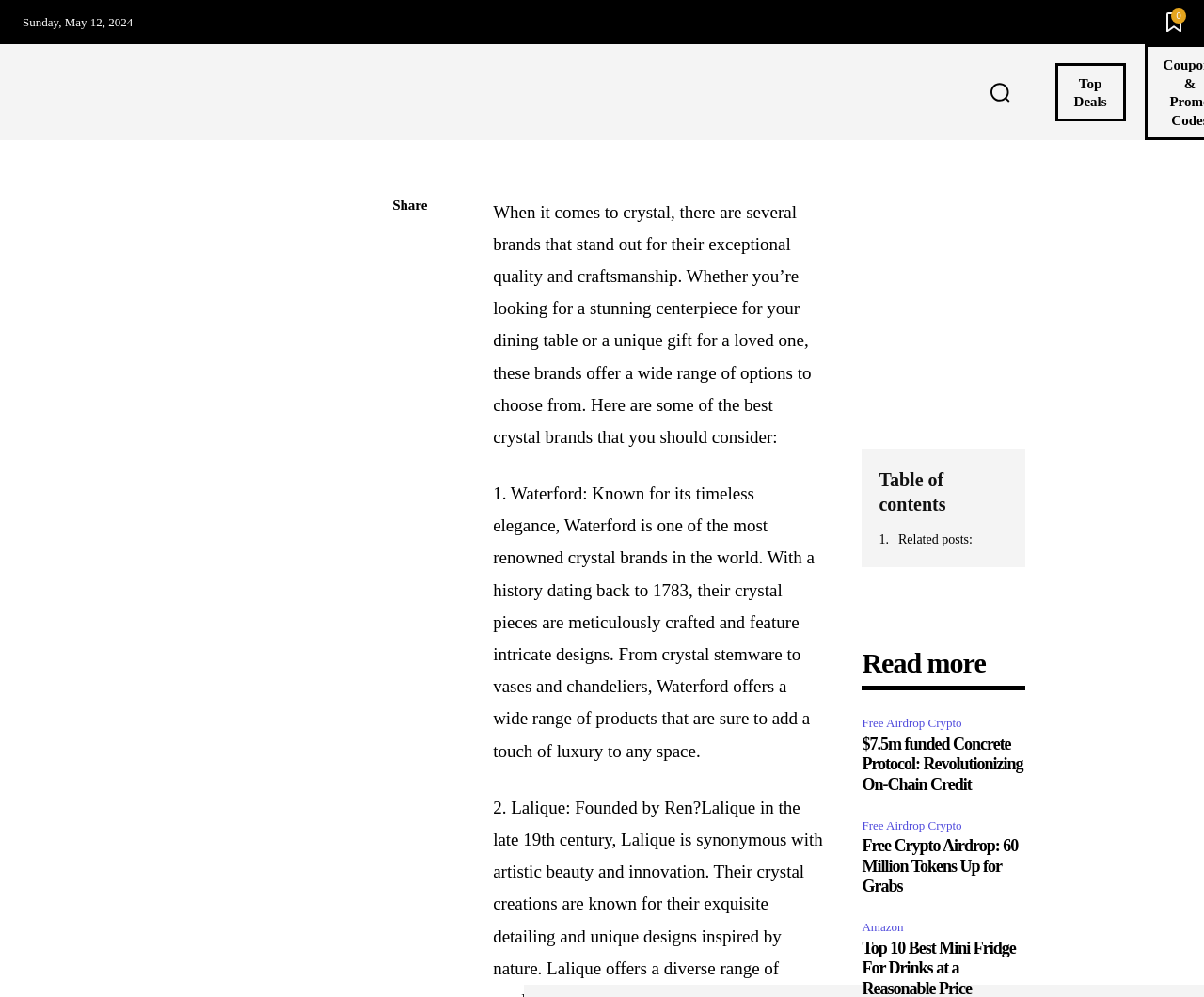How many social media sharing links are available?
Answer the question with a detailed explanation, including all necessary information.

The webpage provides four social media sharing links, represented by icons, which are located below the 'Share' text, with bounding boxes of [0.326, 0.233, 0.357, 0.27], [0.326, 0.277, 0.357, 0.315], [0.326, 0.321, 0.357, 0.359], and [0.326, 0.366, 0.357, 0.403].